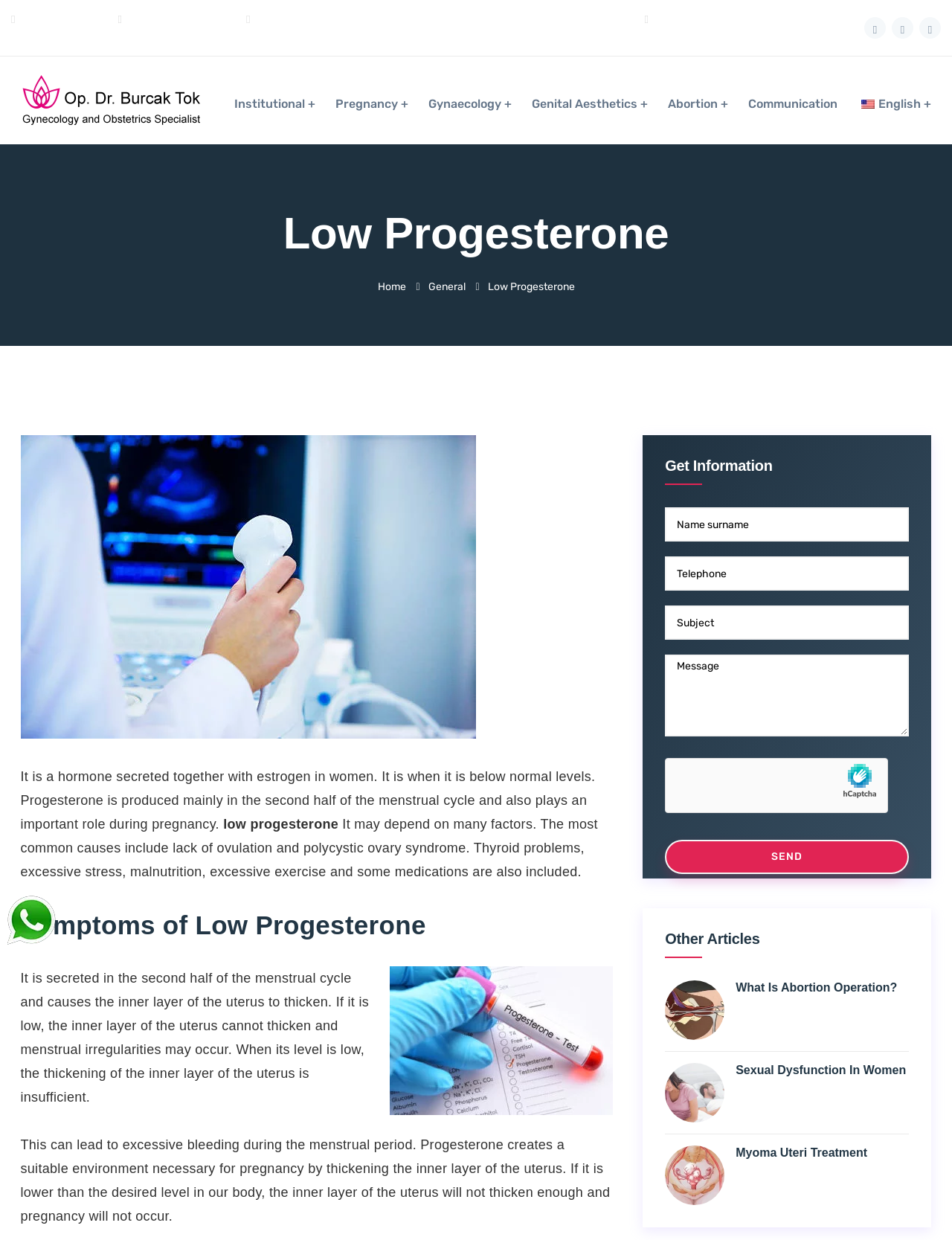Find the bounding box coordinates for the HTML element described as: "Sitemap". The coordinates should consist of four float values between 0 and 1, i.e., [left, top, right, bottom].

None